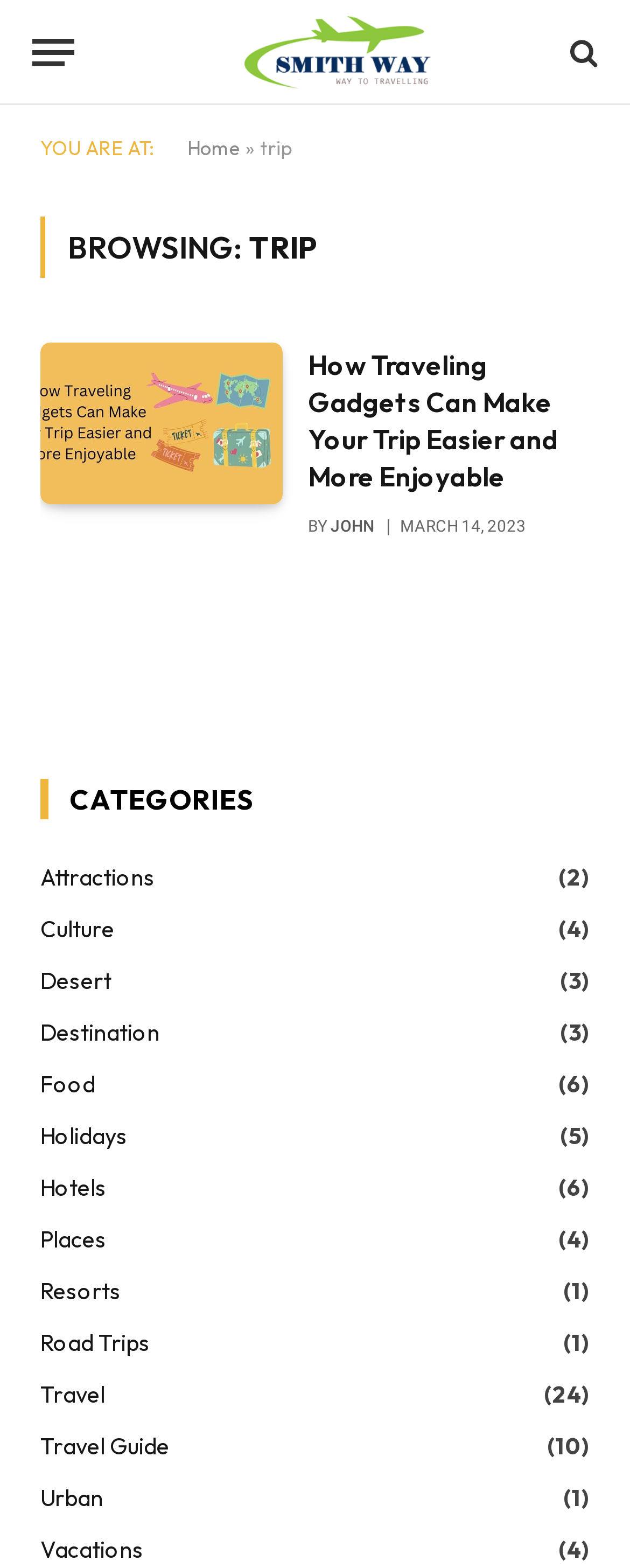Using the webpage screenshot and the element description title="Smith Way", determine the bounding box coordinates. Specify the coordinates in the format (top-left x, top-left y, bottom-right x, bottom-right y) with values ranging from 0 to 1.

[0.195, 0.0, 0.856, 0.067]